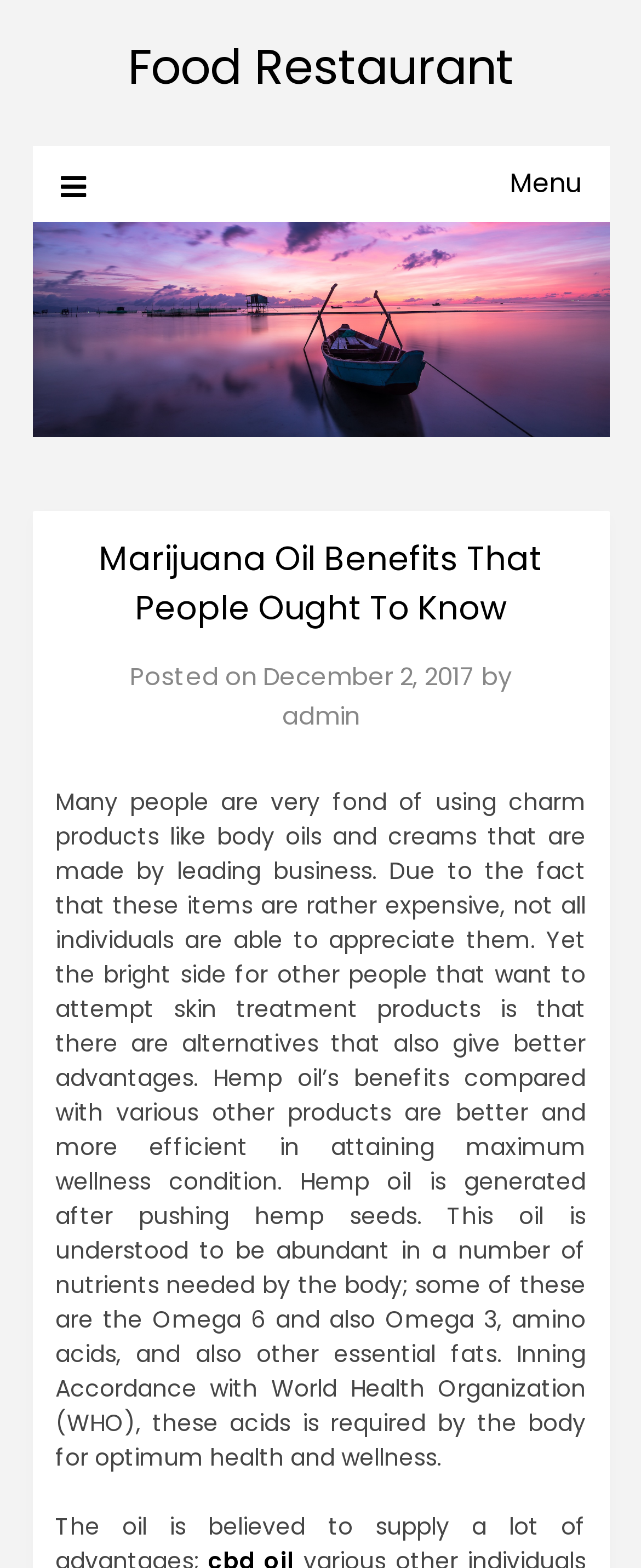Provide a brief response to the question below using one word or phrase:
What is the benefit of hemp oil compared to other products?

Better and more efficient in achieving maximum wellness condition